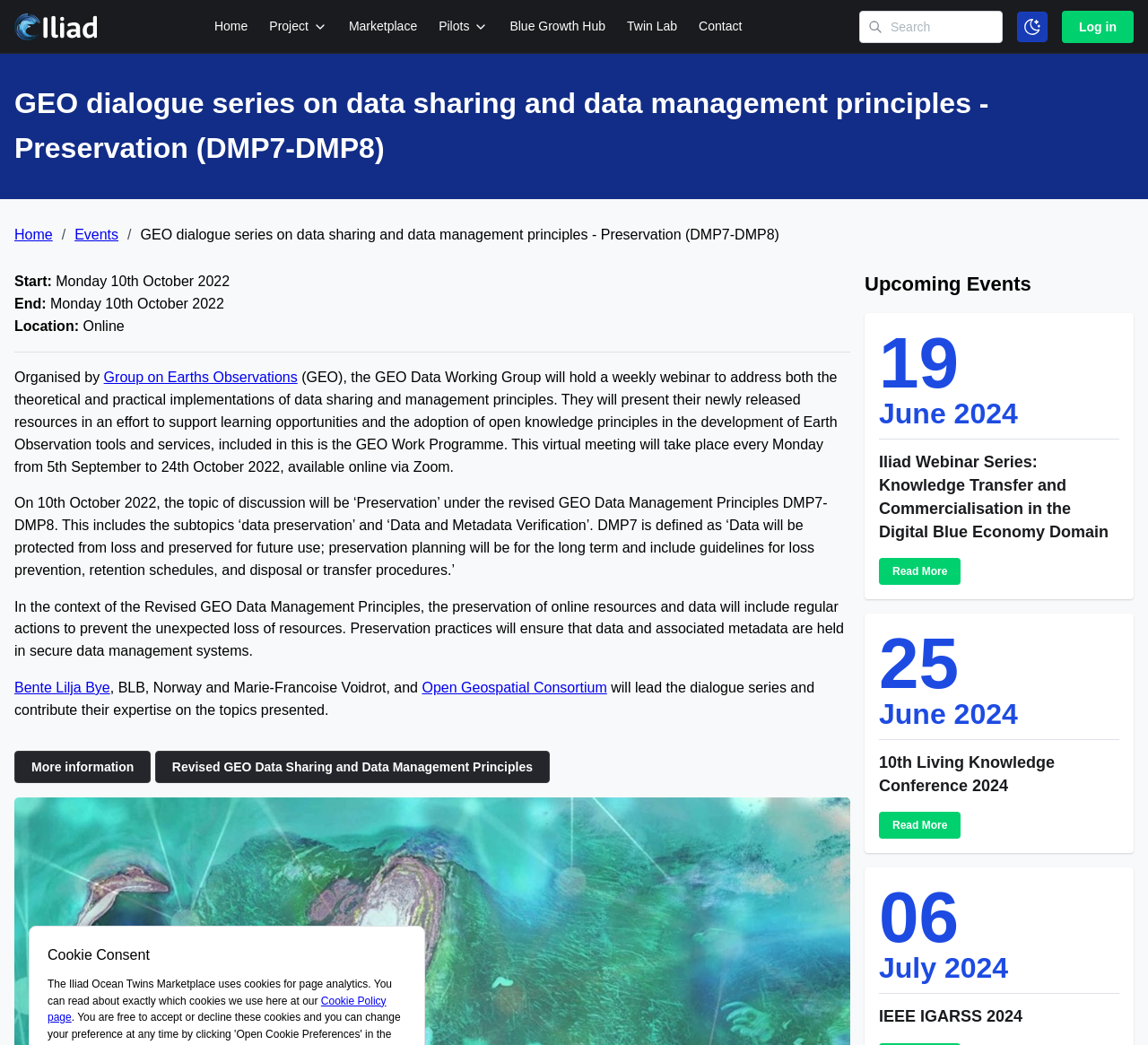Generate the title text from the webpage.

GEO dialogue series on data sharing and data management principles - Preservation (DMP7-DMP8)